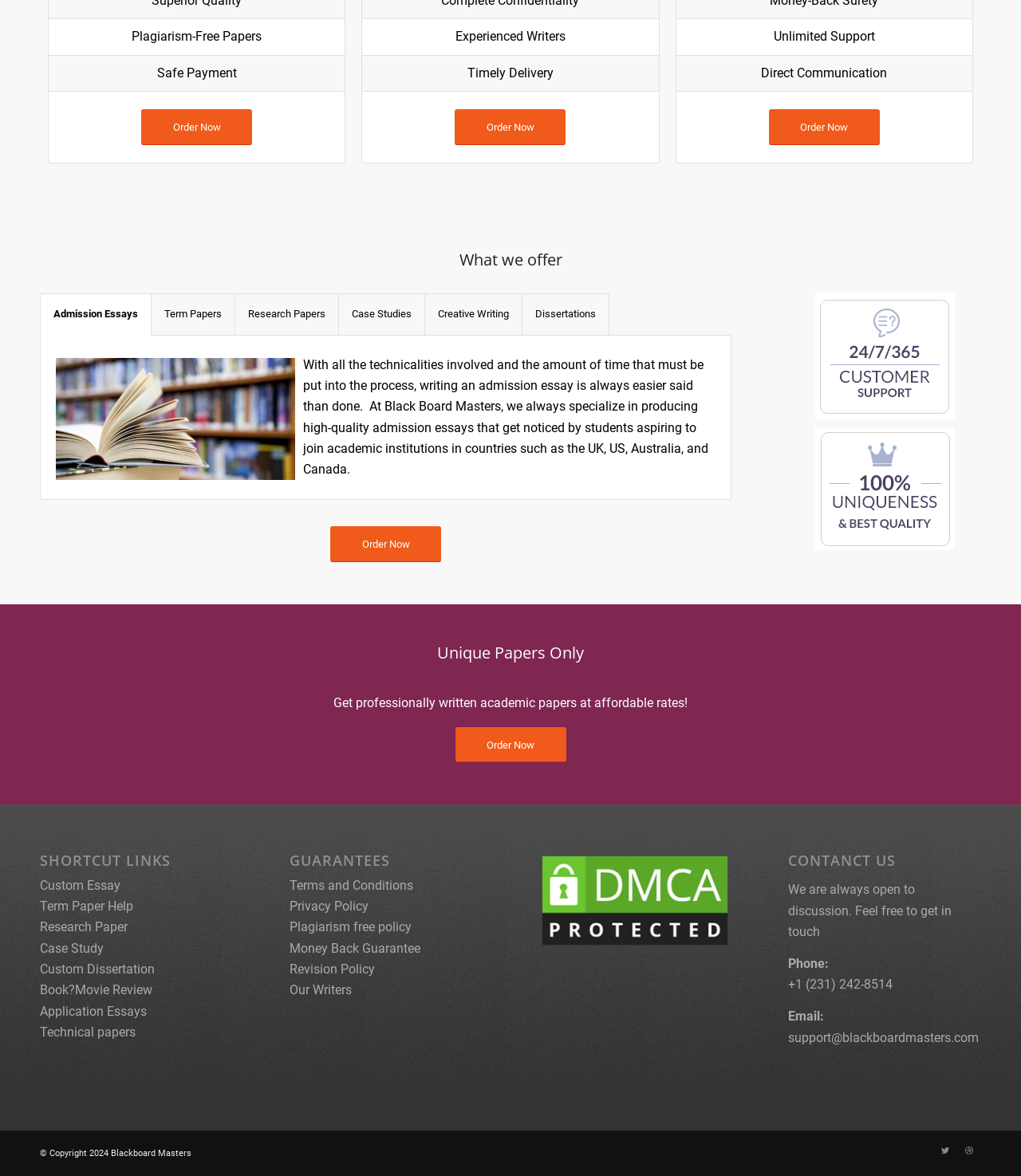What is the guarantee policy of this website?
Using the picture, provide a one-word or short phrase answer.

Money Back Guarantee